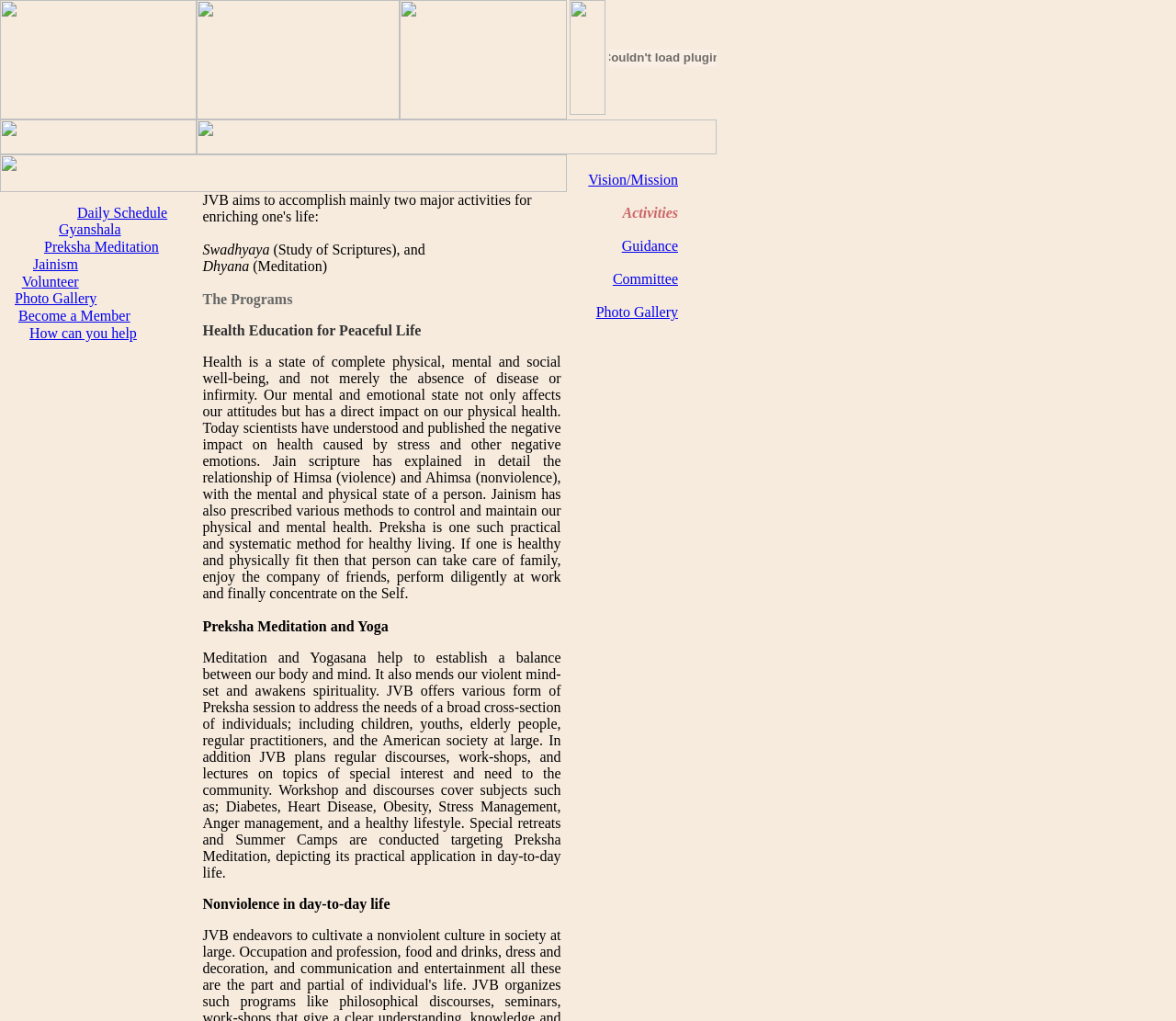Please find the bounding box coordinates for the clickable element needed to perform this instruction: "explore Photo Gallery".

[0.012, 0.285, 0.082, 0.3]